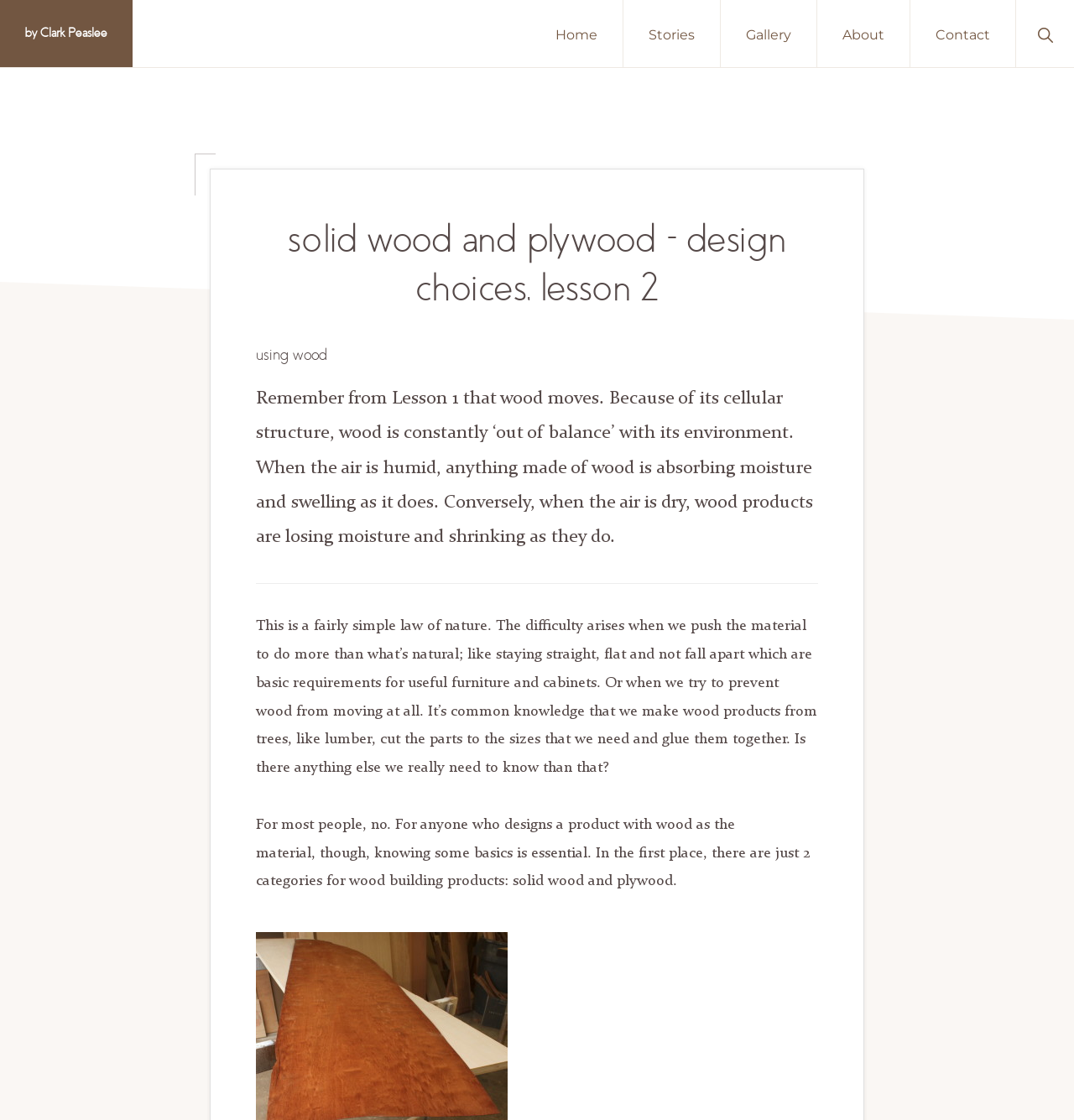What happens to wood when the air is humid?
Based on the screenshot, give a detailed explanation to answer the question.

The webpage explains that when the air is humid, anything made of wood is absorbing moisture and swelling as it does, due to its cellular structure.